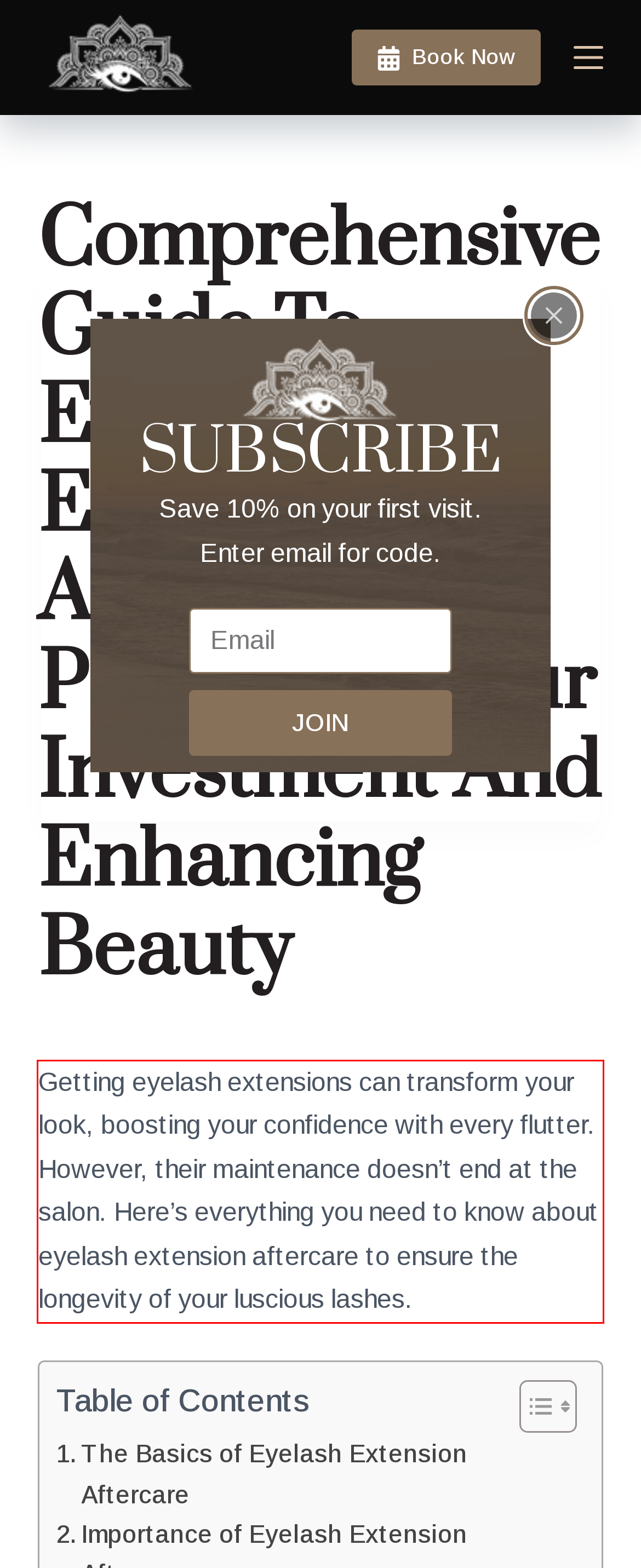You are presented with a screenshot containing a red rectangle. Extract the text found inside this red bounding box.

Getting eyelash extensions can transform your look, boosting your confidence with every flutter. However, their maintenance doesn’t end at the salon. Here’s everything you need to know about eyelash extension aftercare to ensure the longevity of your luscious lashes.